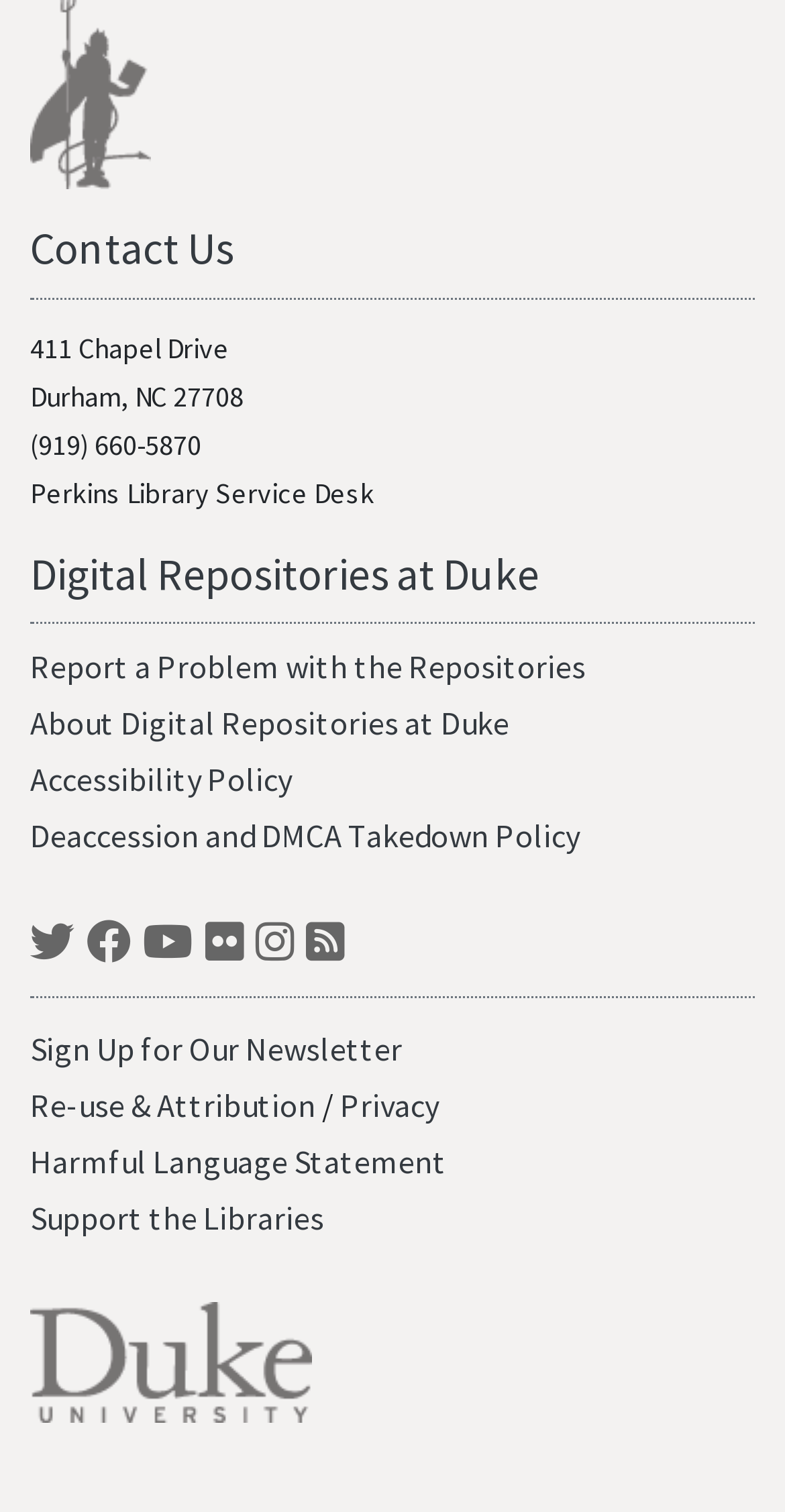Using the format (top-left x, top-left y, bottom-right x, bottom-right y), provide the bounding box coordinates for the described UI element. All values should be floating point numbers between 0 and 1: menuclose Menu

None